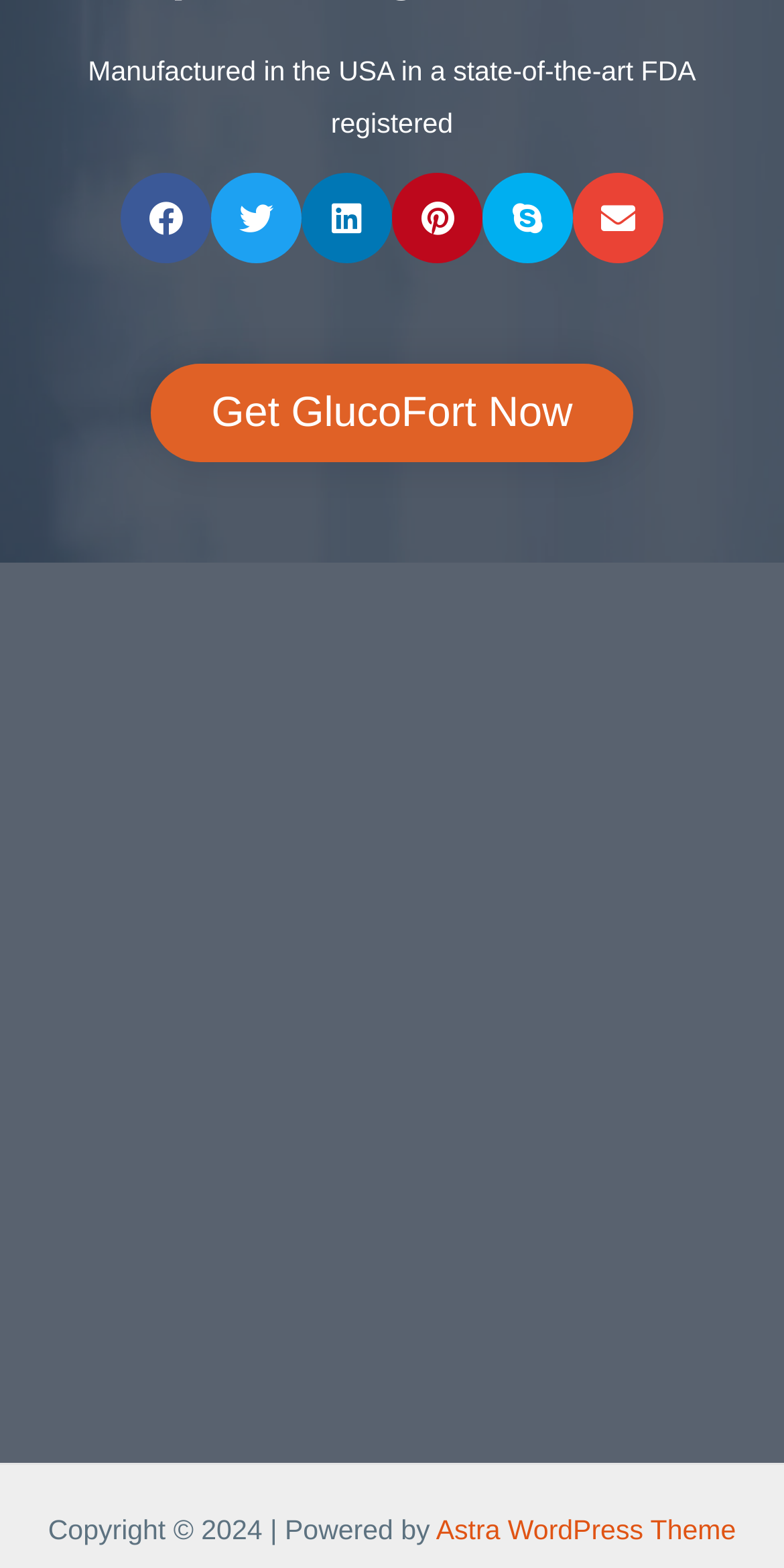Please give the bounding box coordinates of the area that should be clicked to fulfill the following instruction: "search for something". The coordinates should be in the format of four float numbers from 0 to 1, i.e., [left, top, right, bottom].

None